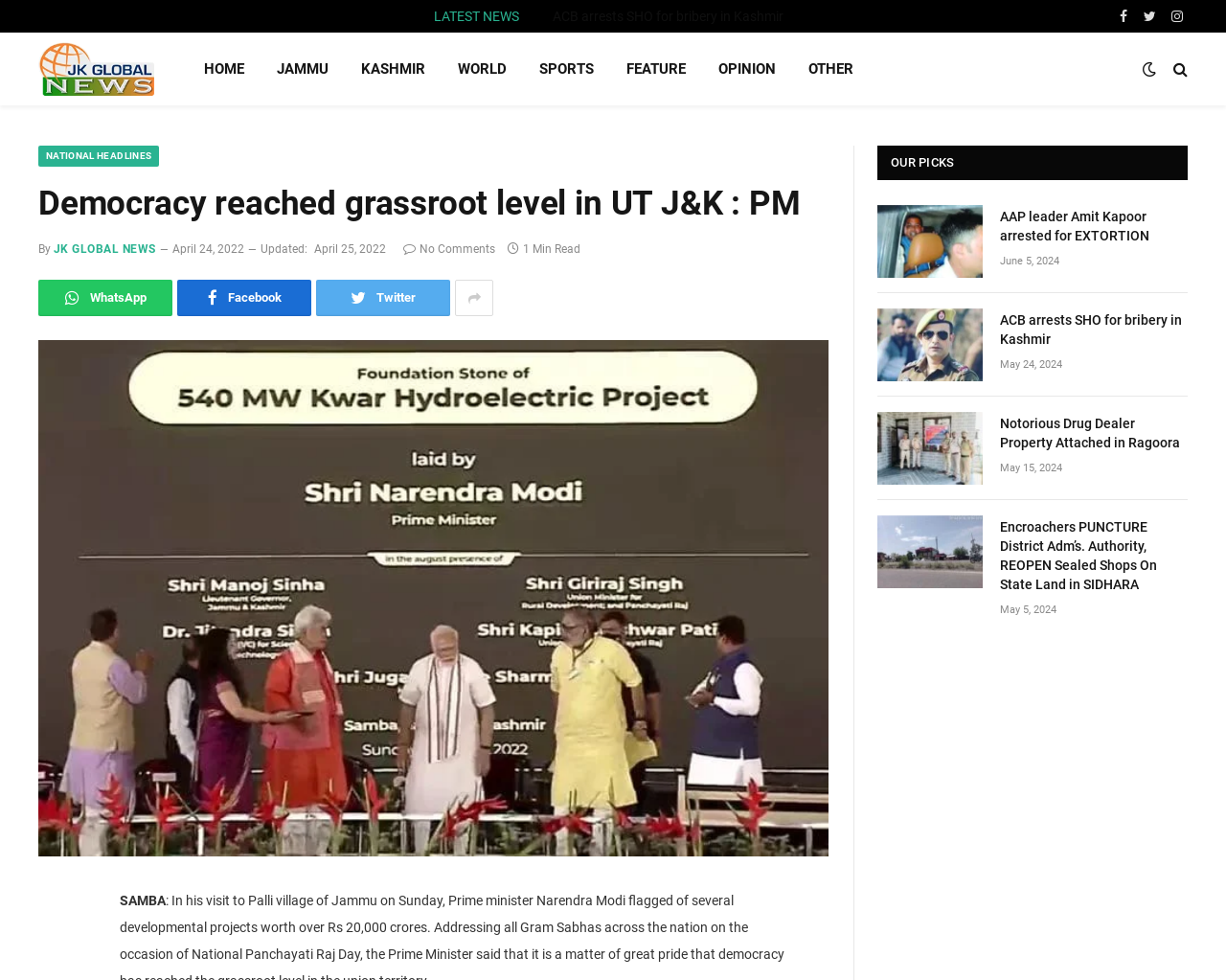Identify the bounding box coordinates for the region of the element that should be clicked to carry out the instruction: "Click on LATEST NEWS". The bounding box coordinates should be four float numbers between 0 and 1, i.e., [left, top, right, bottom].

[0.354, 0.008, 0.423, 0.024]